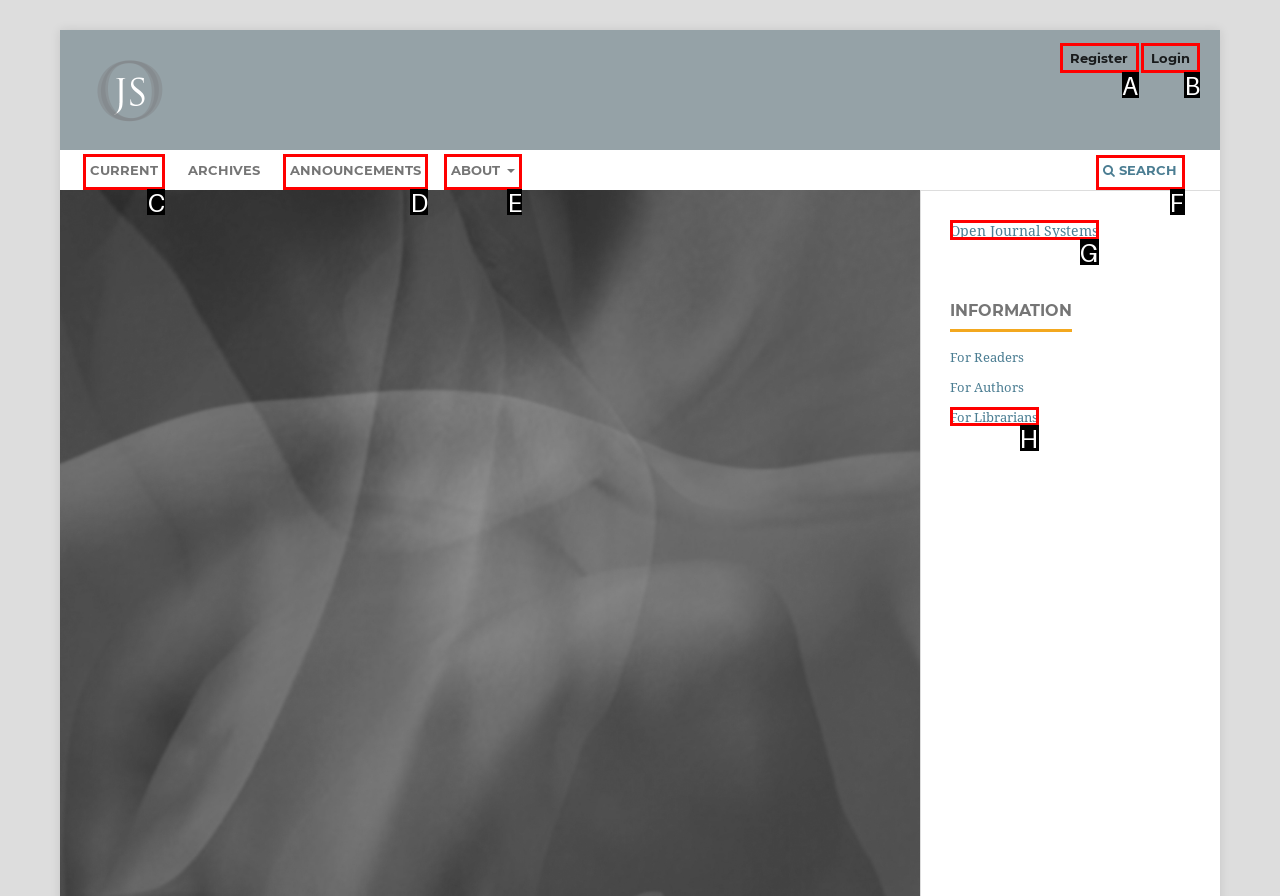Identify which lettered option completes the task: search the journal. Provide the letter of the correct choice.

F